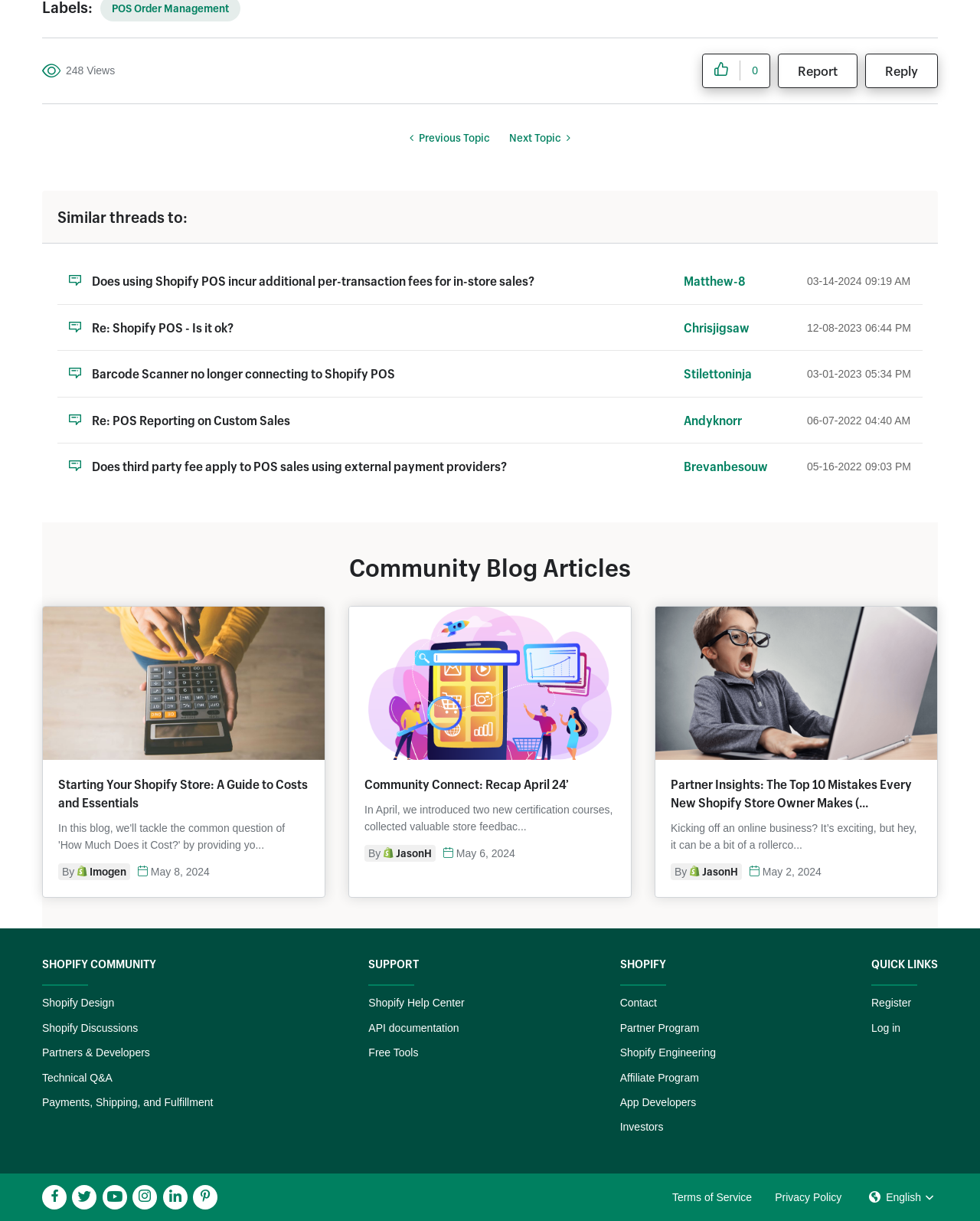Bounding box coordinates should be provided in the format (top-left x, top-left y, bottom-right x, bottom-right y) with all values between 0 and 1. Identify the bounding box for this UI element: Shopify Design

[0.043, 0.816, 0.117, 0.826]